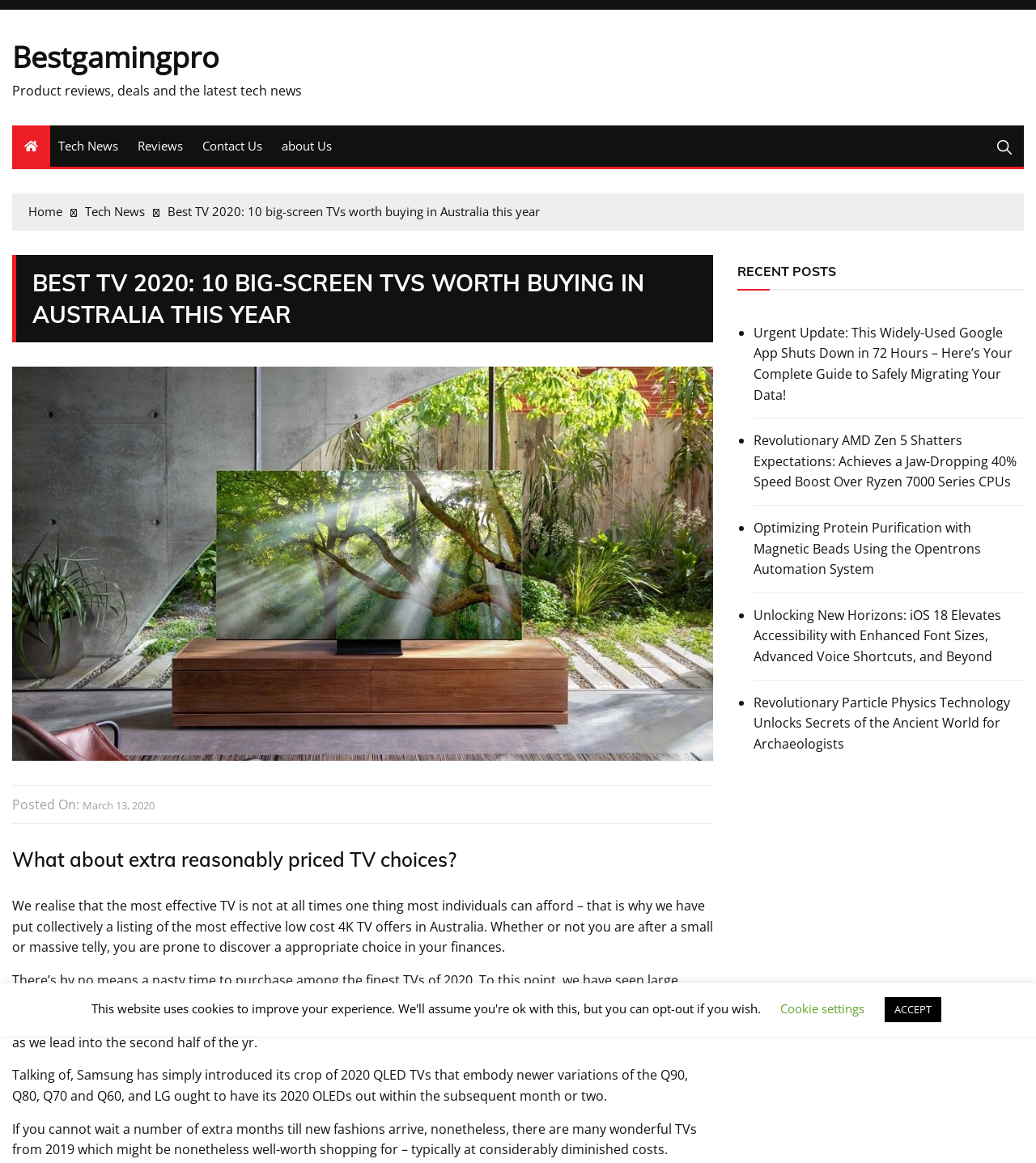How many types of TVs are mentioned in the article? Examine the screenshot and reply using just one word or a brief phrase.

4